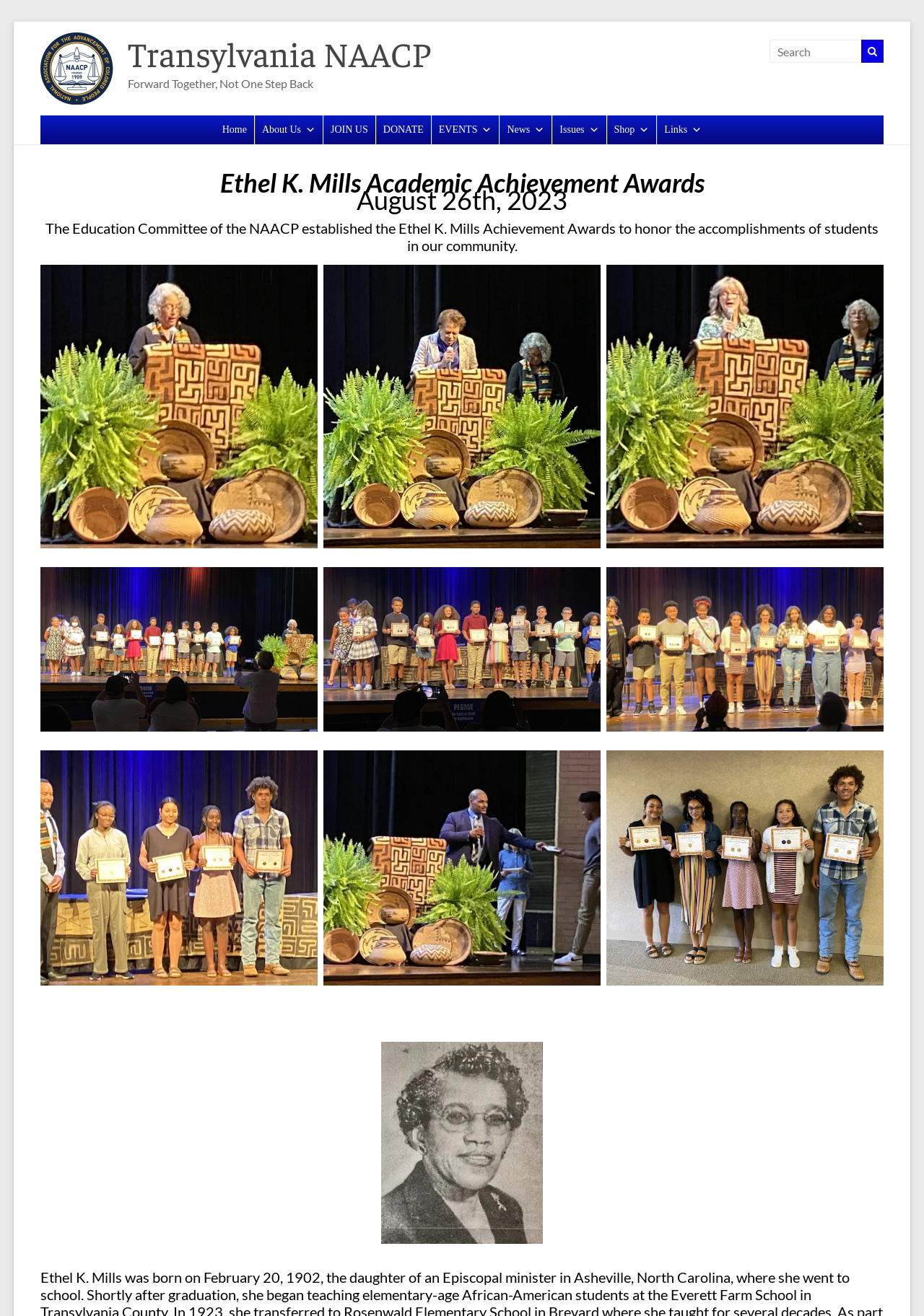Highlight the bounding box coordinates of the element you need to click to perform the following instruction: "Search for something."

[0.832, 0.03, 0.934, 0.048]